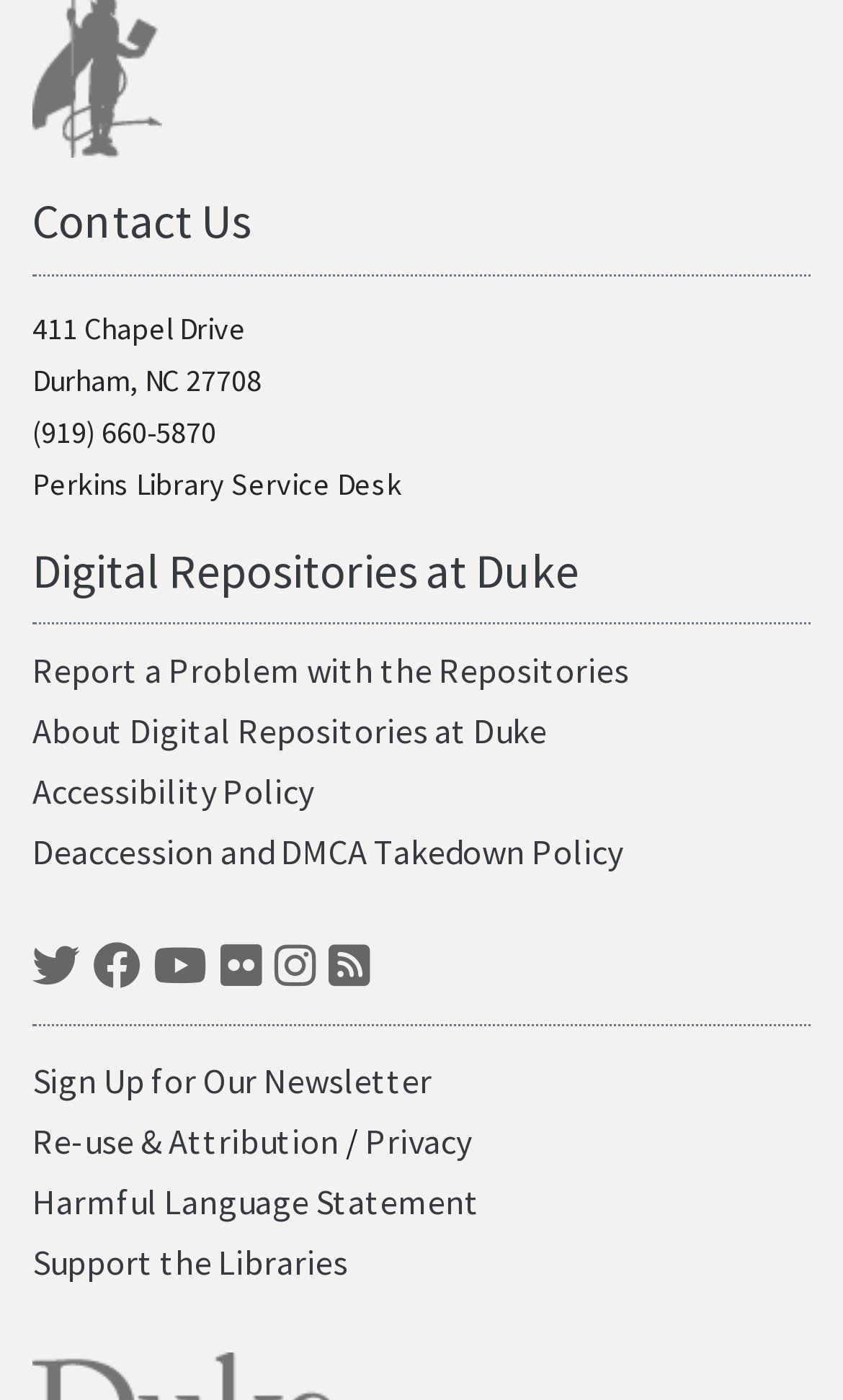How many links are available under the 'Contact Us' heading?
Using the image as a reference, give an elaborate response to the question.

I counted the number of link elements under the heading element [90] that contains the 'Contact Us' text, which is only one link element [112].